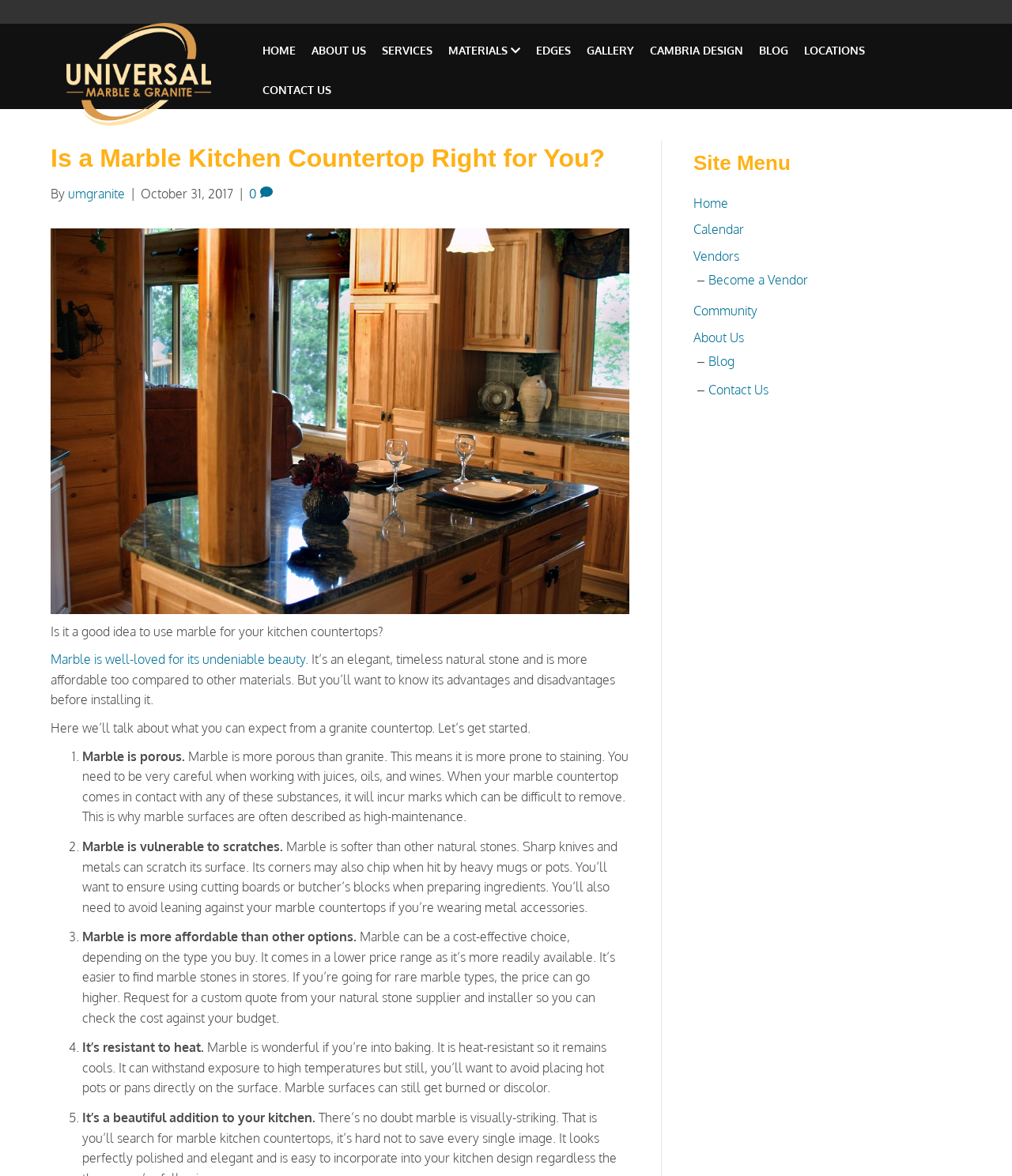Utilize the information from the image to answer the question in detail:
How many advantages of marble are mentioned on the webpage?

The webpage mentions two advantages of marble: it is more affordable than other options and it is resistant to heat.